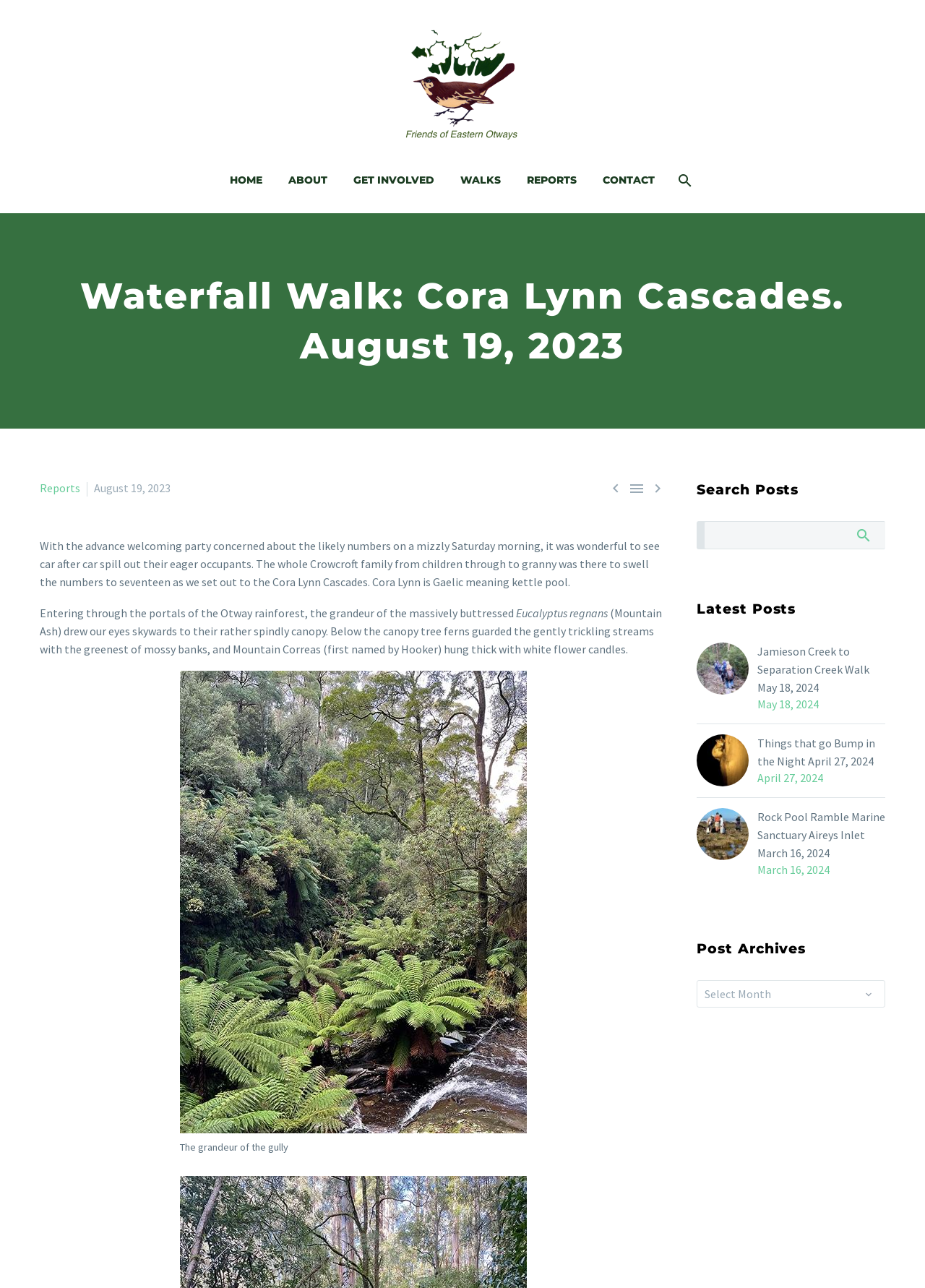Kindly determine the bounding box coordinates of the area that needs to be clicked to fulfill this instruction: "Click the HOME link".

[0.236, 0.133, 0.295, 0.147]